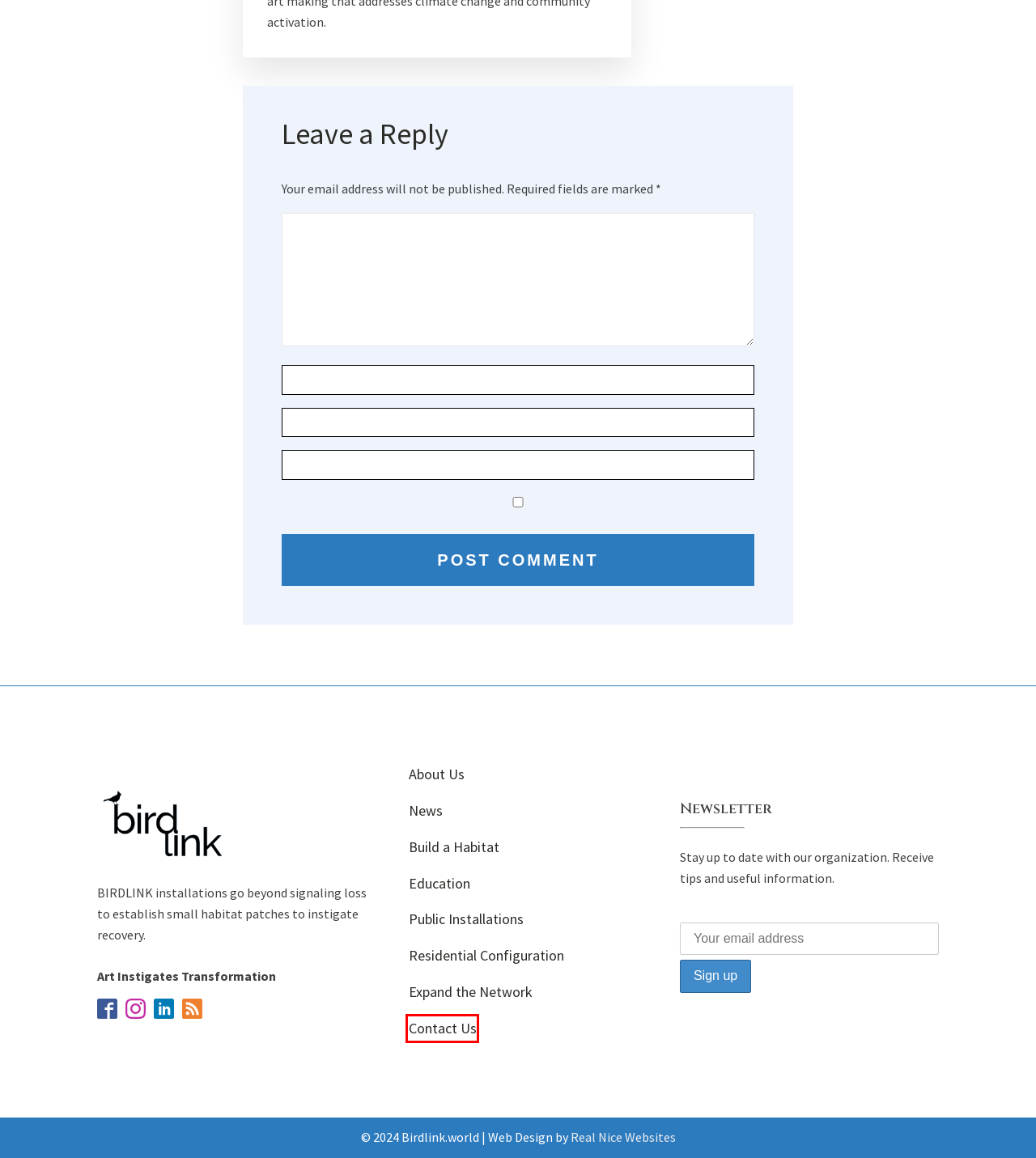You are given a screenshot of a webpage with a red rectangle bounding box. Choose the best webpage description that matches the new webpage after clicking the element in the bounding box. Here are the candidates:
A. Support - Birdlink
B. BIRDLINK - Birdlink
C. Comments on: The Lo-Down News
D. About - Birdlink
E. Anina Gerchick  » About
F. Contact - Birdlink
G. Web Design & Digital Marketing | Real Nice Websites LLC
H. News - Birdlink

F